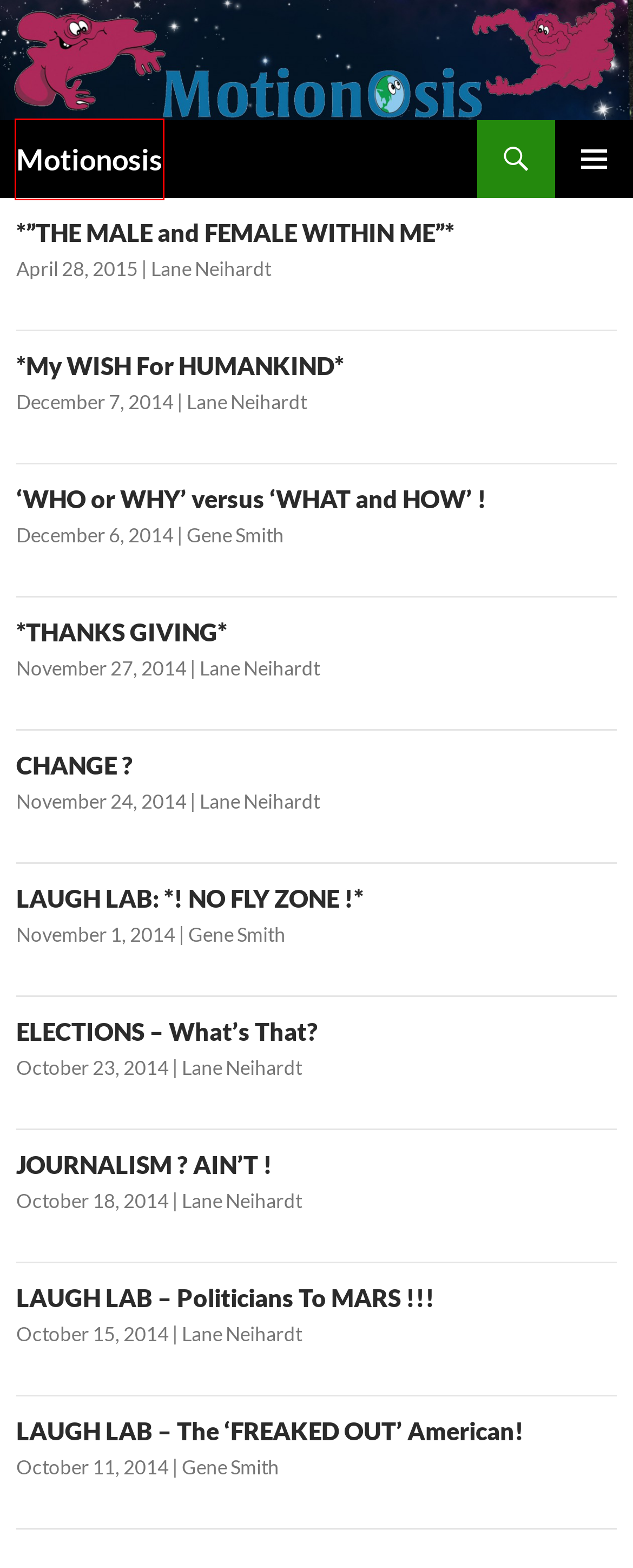A screenshot of a webpage is given, featuring a red bounding box around a UI element. Please choose the webpage description that best aligns with the new webpage after clicking the element in the bounding box. These are the descriptions:
A. *"THE MALE and FEMALE WITHIN ME"* - Motionosis
B. Lane Neihardt, Author at Motionosis
C. ELECTIONS - What's That? - Motionosis
D. Original SASA kids - Motionosis
E. Gene Smith, Author at Motionosis
F. 'WHO or WHY' versus 'WHAT and HOW' ! - Motionosis
G. LAUGH LAB: *! NO FLY ZONE !*  - Motionosis
H. LAUGH LAB - The 'FREAKED OUT' American! - Motionosis

D